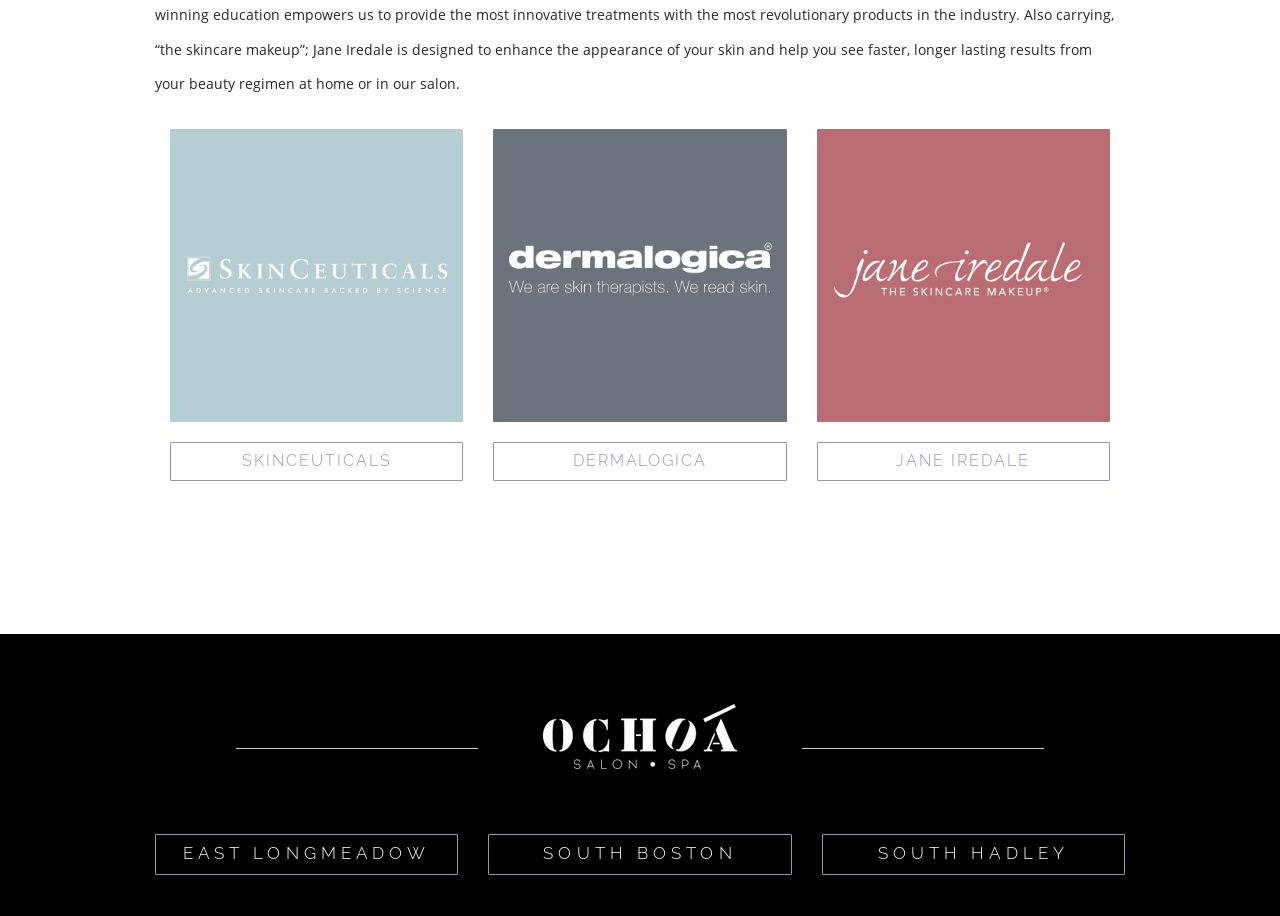What is the brand name above the image with a bounding box of [0.133, 0.141, 0.362, 0.461]?
Your answer should be a single word or phrase derived from the screenshot.

SkinCeuticals